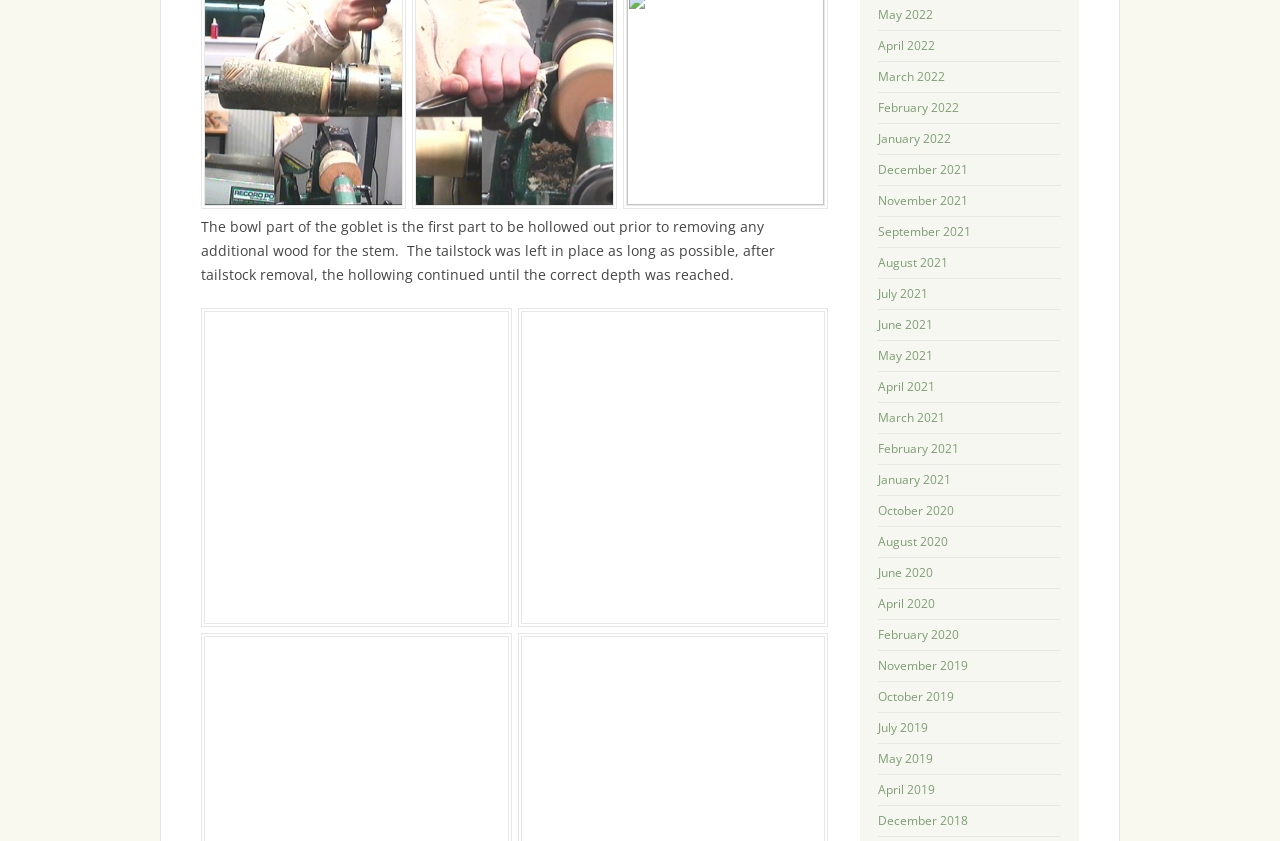How many figures are present on the webpage?
Based on the screenshot, respond with a single word or phrase.

Two